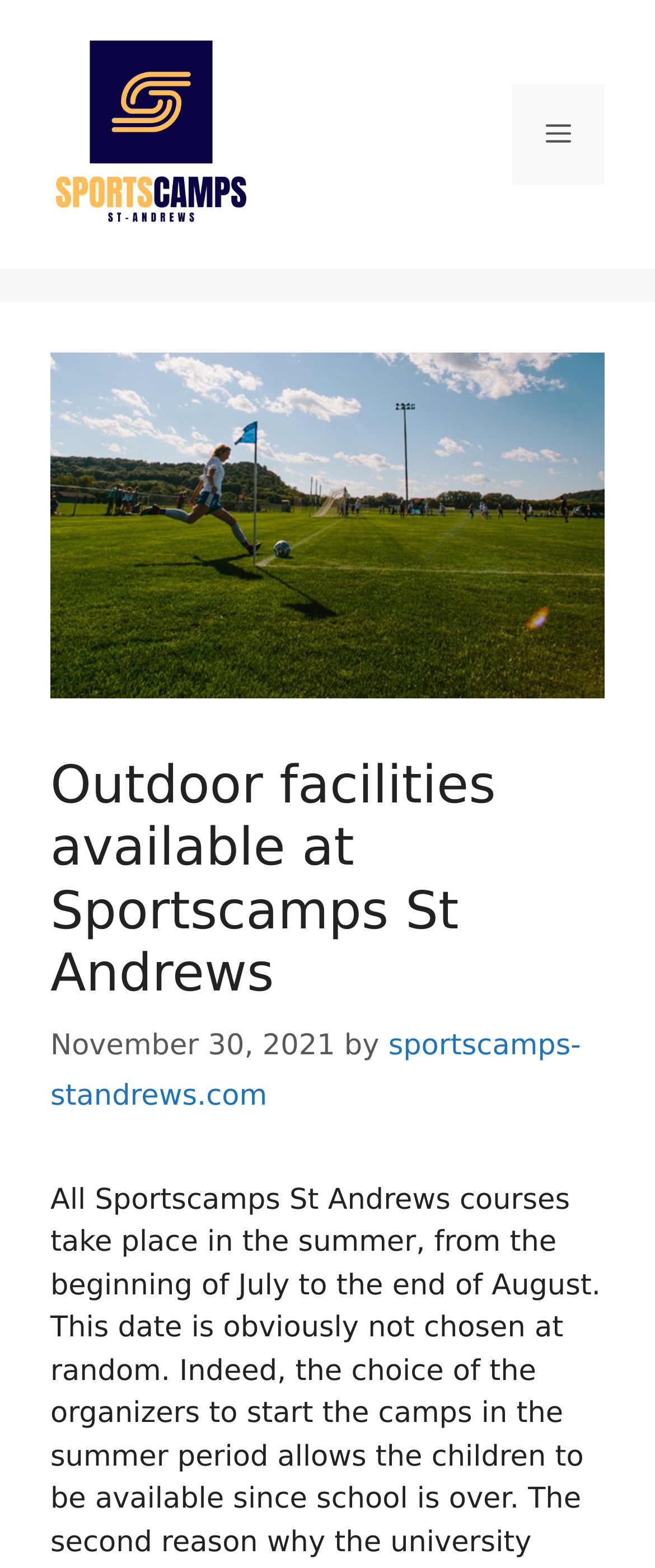Please determine the bounding box coordinates for the UI element described here. Use the format (top-left x, top-left y, bottom-right x, bottom-right y) with values bounded between 0 and 1: sportscamps-standrews.com

[0.077, 0.656, 0.887, 0.71]